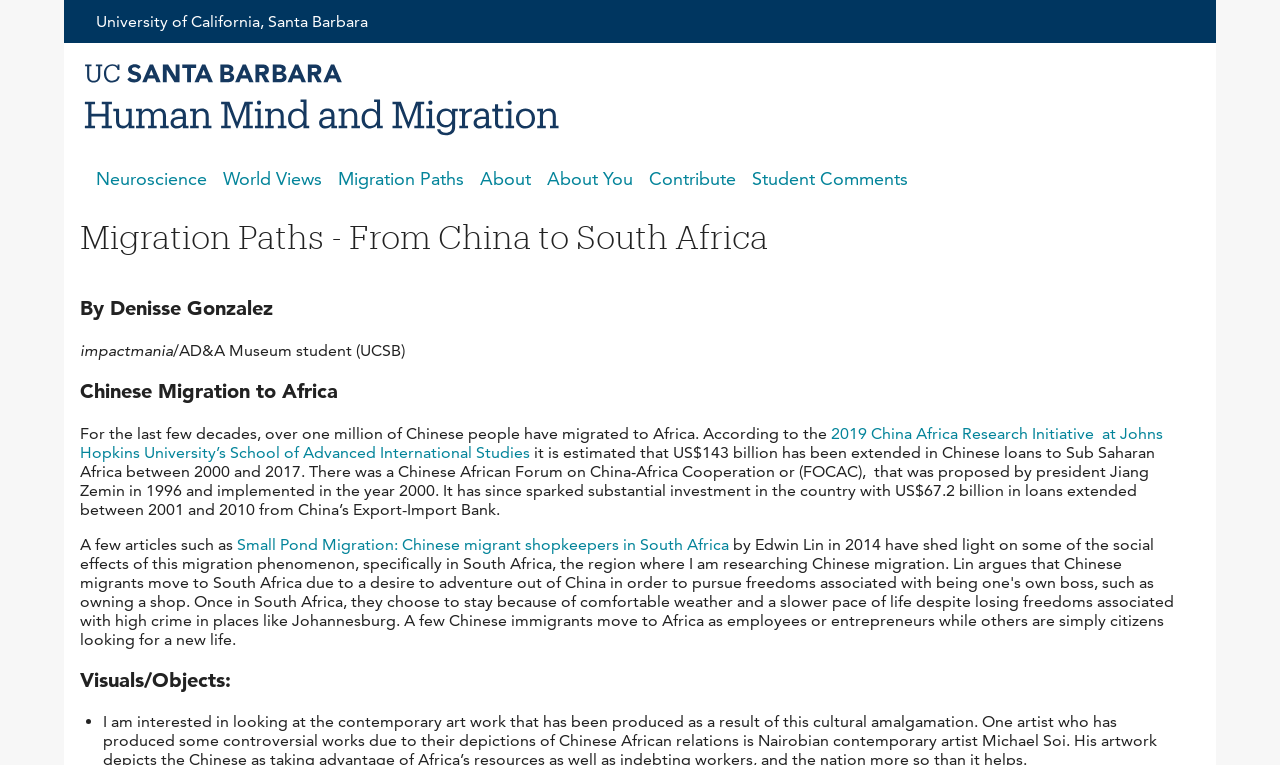Answer this question in one word or a short phrase: What is the name of the student who contributed to the webpage?

Denisse Gonzalez